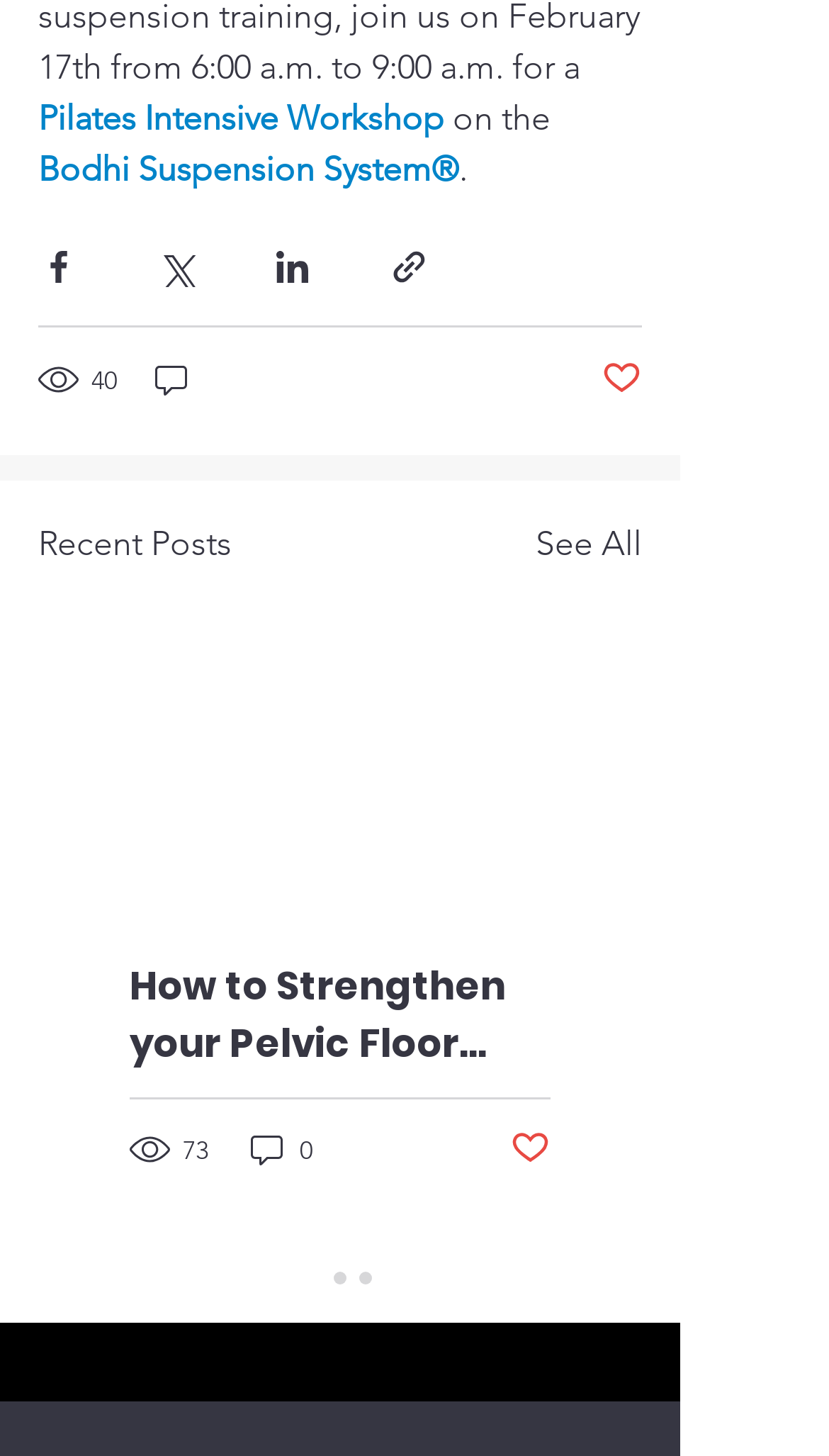Identify the bounding box coordinates of the element to click to follow this instruction: 'Share via Facebook'. Ensure the coordinates are four float values between 0 and 1, provided as [left, top, right, bottom].

[0.046, 0.17, 0.095, 0.198]